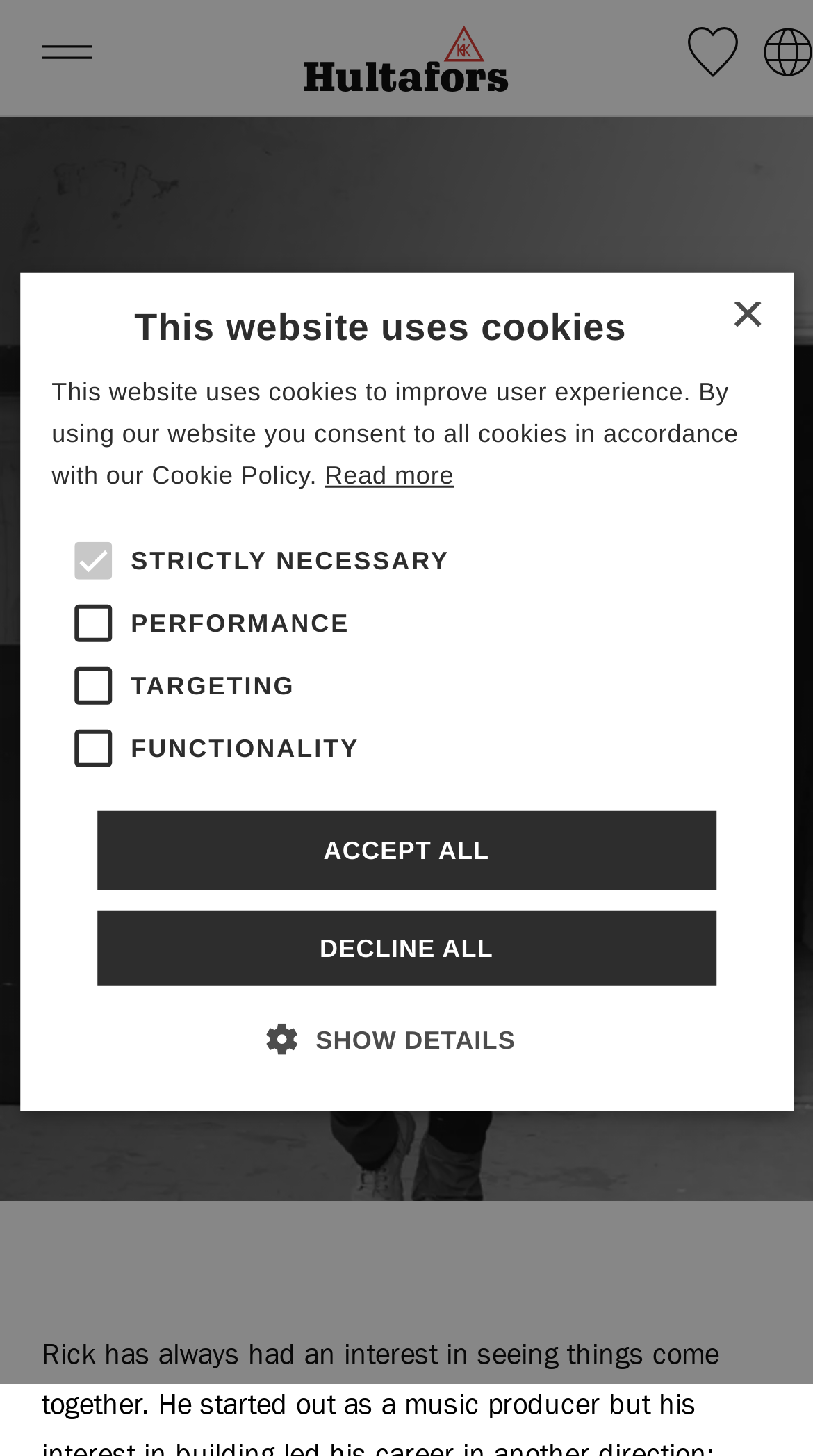Highlight the bounding box coordinates of the region I should click on to meet the following instruction: "Change language".

[0.938, 0.0, 1.0, 0.079]